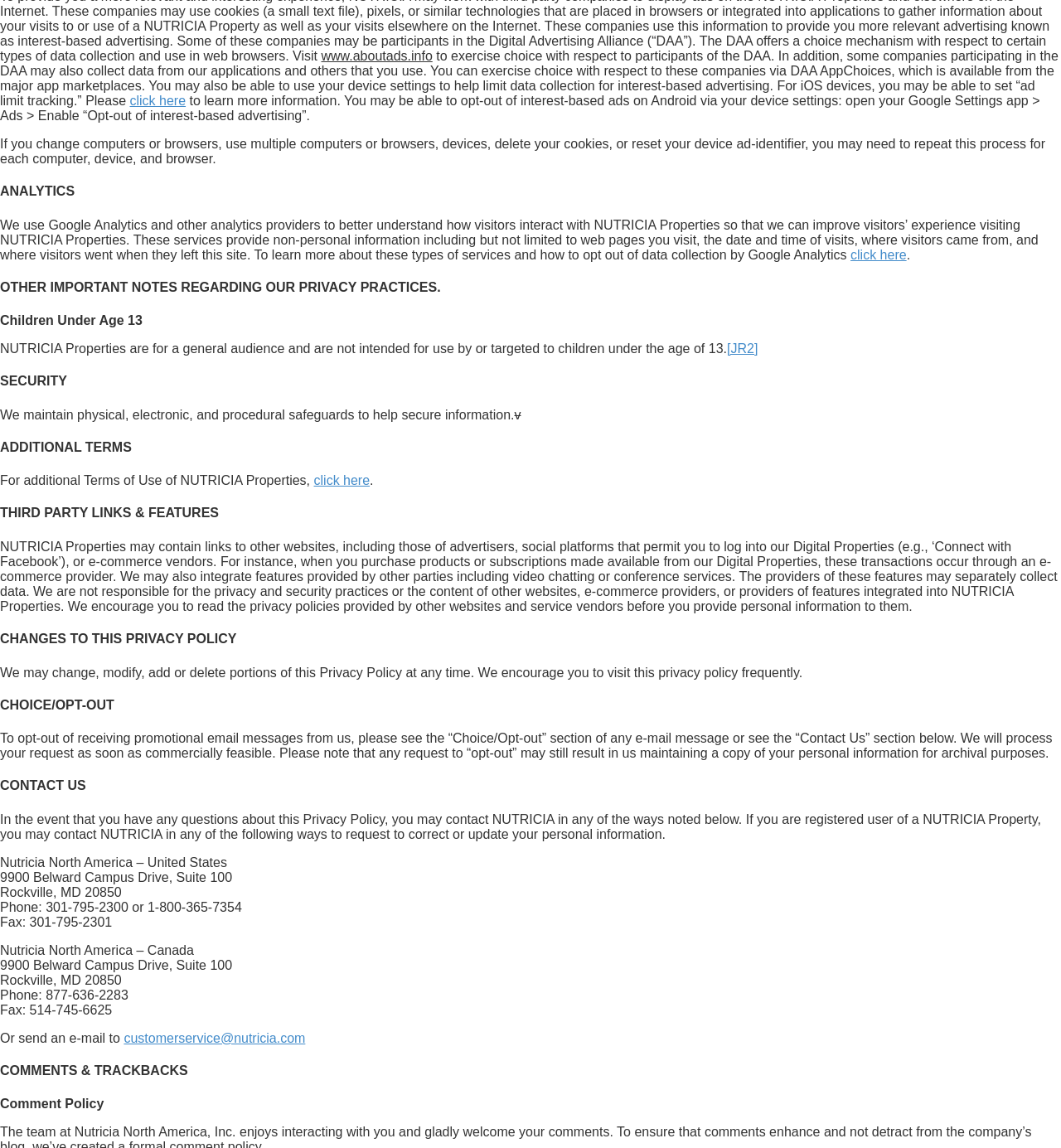What is the name of the analytics service used by NUTRICIA Properties?
We need a detailed and meticulous answer to the question.

The webpage mentions that NUTRICIA Properties use Google Analytics and other analytics providers to better understand how visitors interact with their properties, and to improve visitors' experience.